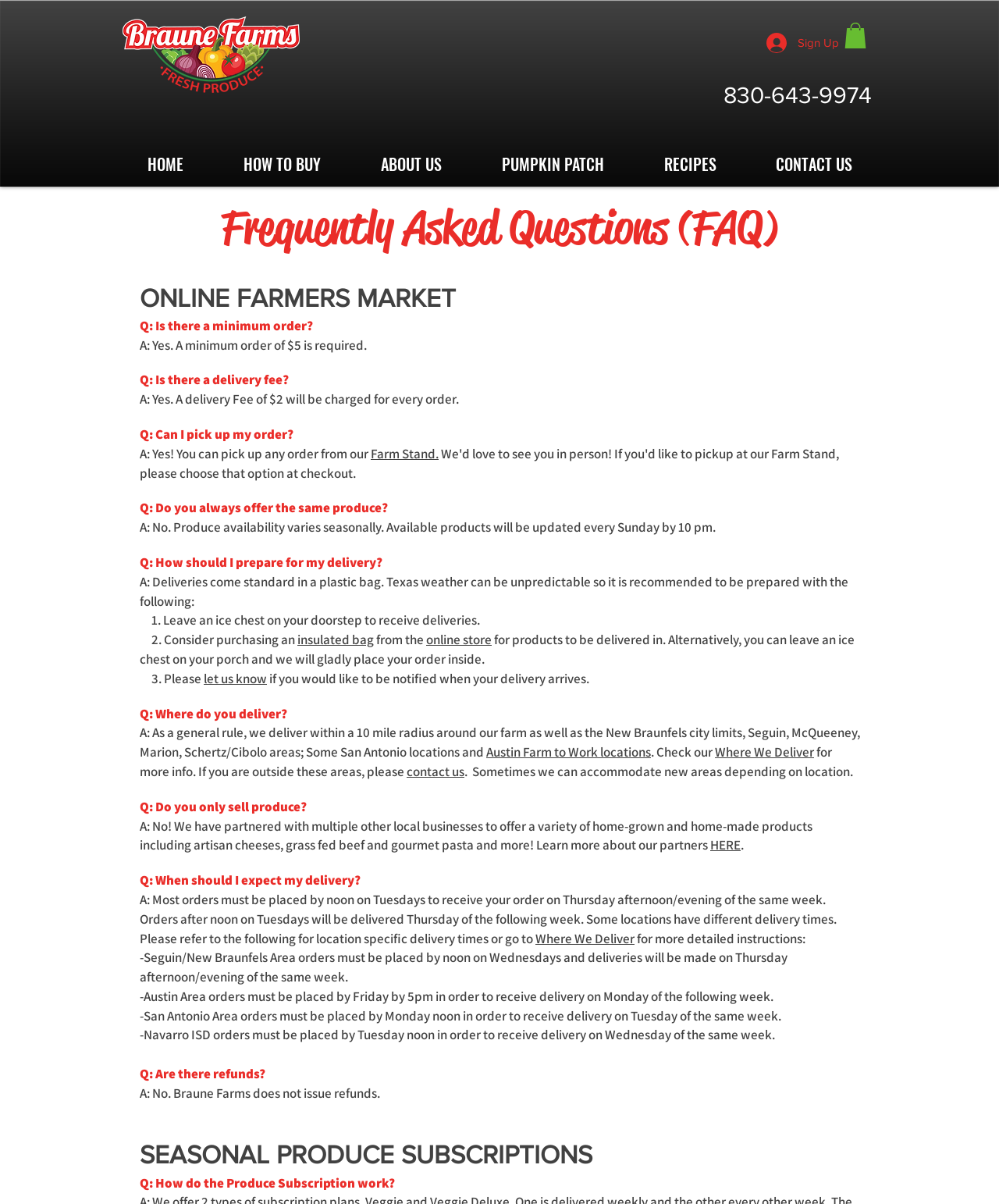Please answer the following question using a single word or phrase: 
Do you only sell produce?

No